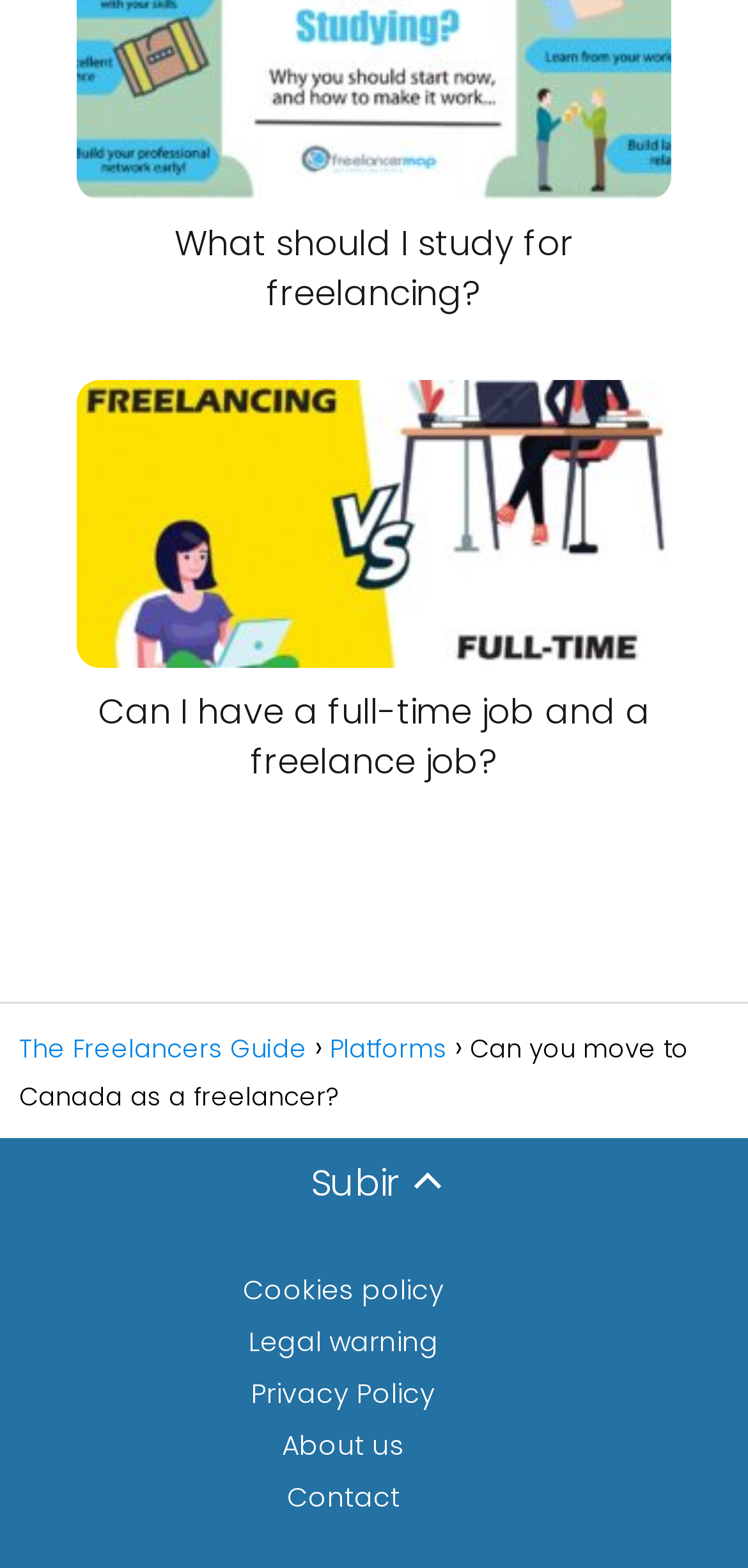Using the given element description, provide the bounding box coordinates (top-left x, top-left y, bottom-right x, bottom-right y) for the corresponding UI element in the screenshot: The Freelancers Guide

[0.026, 0.658, 0.41, 0.681]